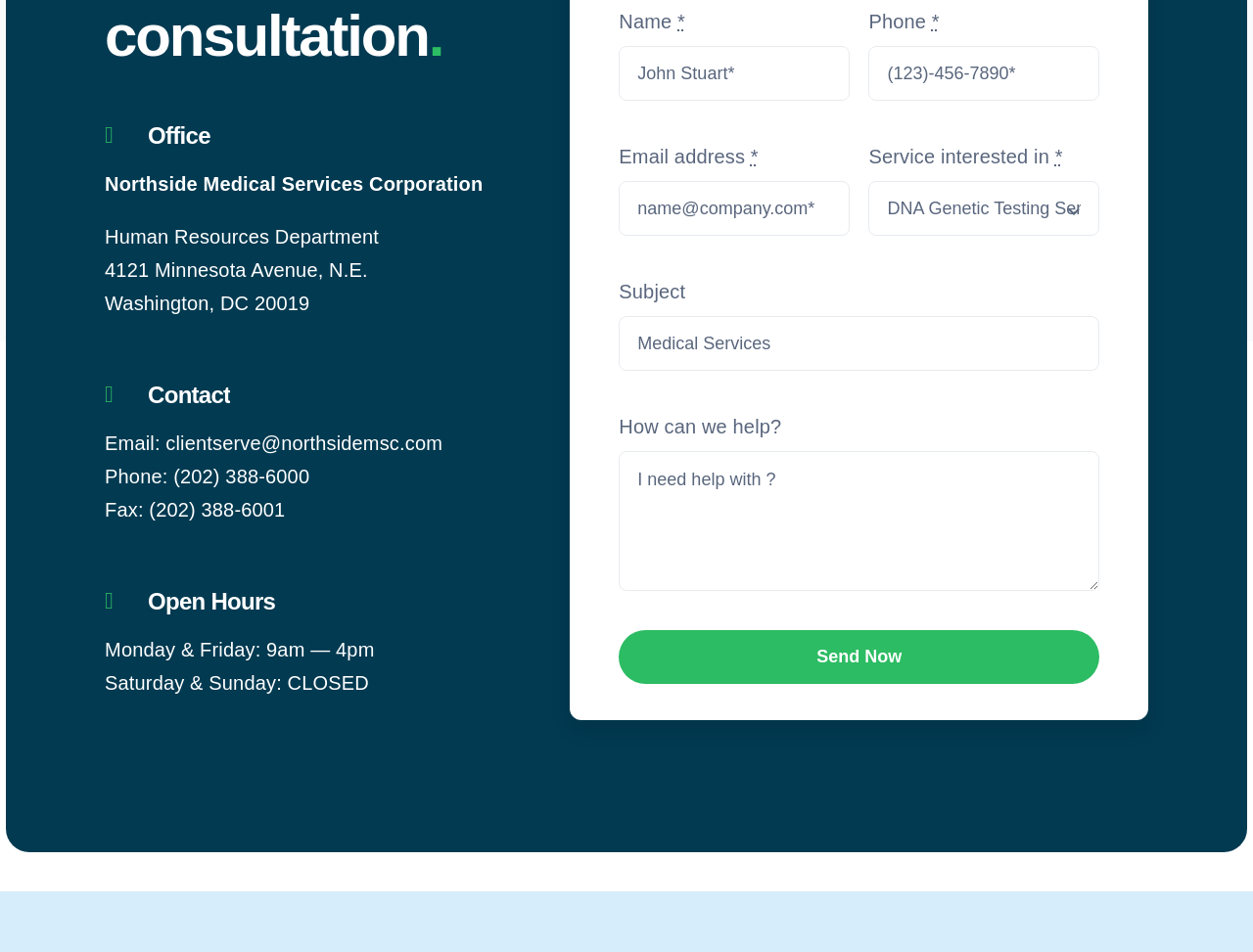Determine the bounding box coordinates for the element that should be clicked to follow this instruction: "Type your email address". The coordinates should be given as four float numbers between 0 and 1, in the format [left, top, right, bottom].

[0.494, 0.191, 0.678, 0.248]